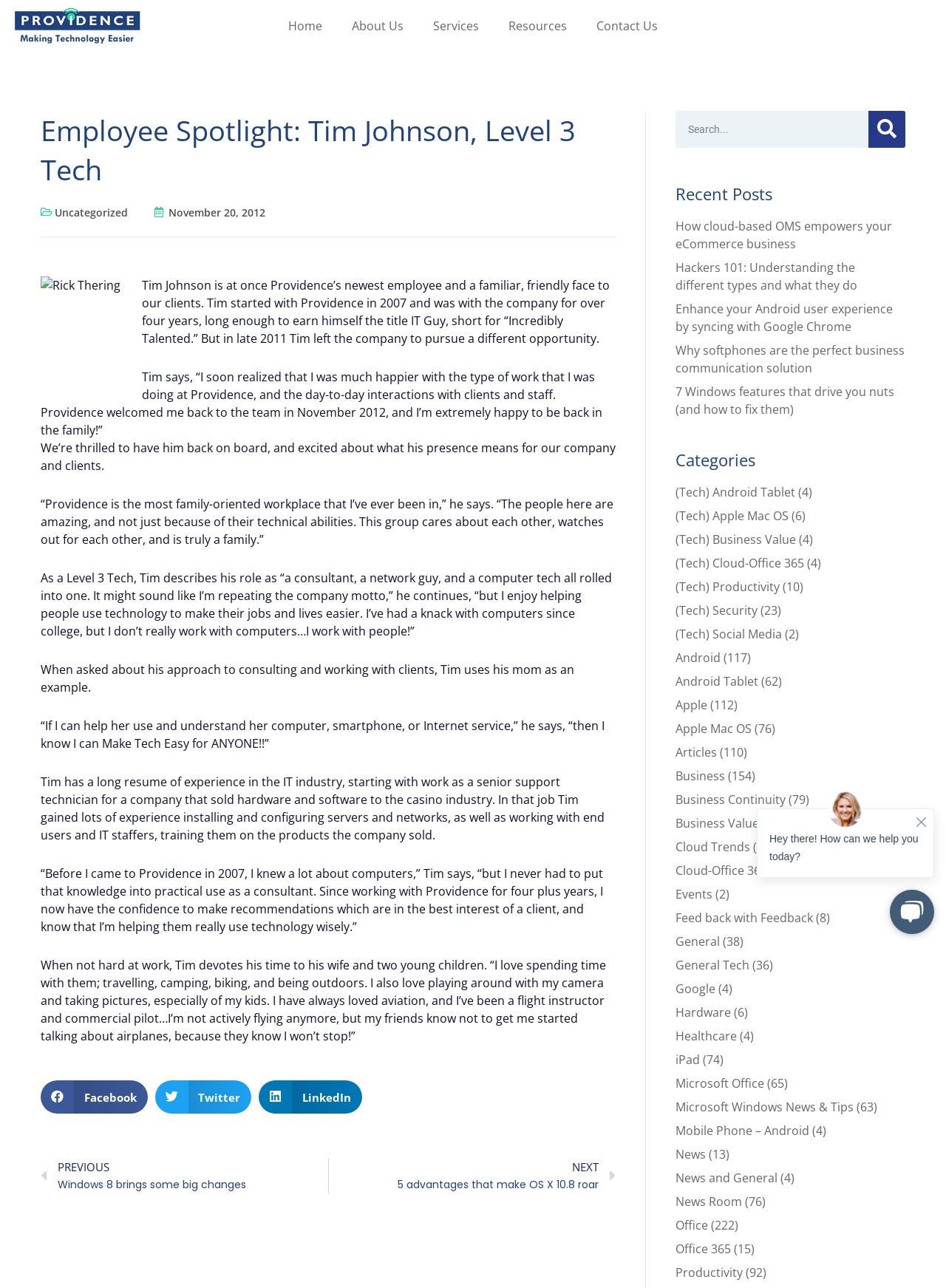Write a detailed summary of the webpage, including text, images, and layout.

This webpage is about an employee spotlight, featuring Tim Johnson, a Level 3 Tech at Providence Consulting. At the top of the page, there are several links to navigate to different sections of the website, including "Home", "About Us", "Services", "Resources", and "Contact Us". 

Below the navigation links, there is a heading that reads "Employee Spotlight: Tim Johnson, Level 3 Tech". To the right of the heading, there is a link to "Uncategorized" and a timestamp indicating that the post was published on November 20, 2012. 

On the left side of the page, there is an image of Rick Thering, and next to it, a brief introduction to Tim Johnson, describing him as a familiar and friendly face to clients. The introduction is followed by several paragraphs of text that provide more information about Tim's background, his role as a consultant, and his approach to working with clients. 

Throughout the text, there are quotes from Tim himself, sharing his thoughts on his work and his experiences. The text also mentions Tim's family life, his hobbies, and his previous work experience. 

At the bottom of the page, there are several social media buttons allowing users to share the article on Facebook, Twitter, and LinkedIn. Next to the social media buttons, there are links to previous and next articles, titled "Windows 8 brings some big changes" and "5 advantages that make OS X 10.8 roar", respectively. 

On the right side of the page, there is a search bar and a section titled "Recent Posts", which lists several article titles related to technology and business. Below the recent posts, there is a section titled "Categories", which lists various categories such as Android, Apple, Business, and Security, along with the number of articles in each category.